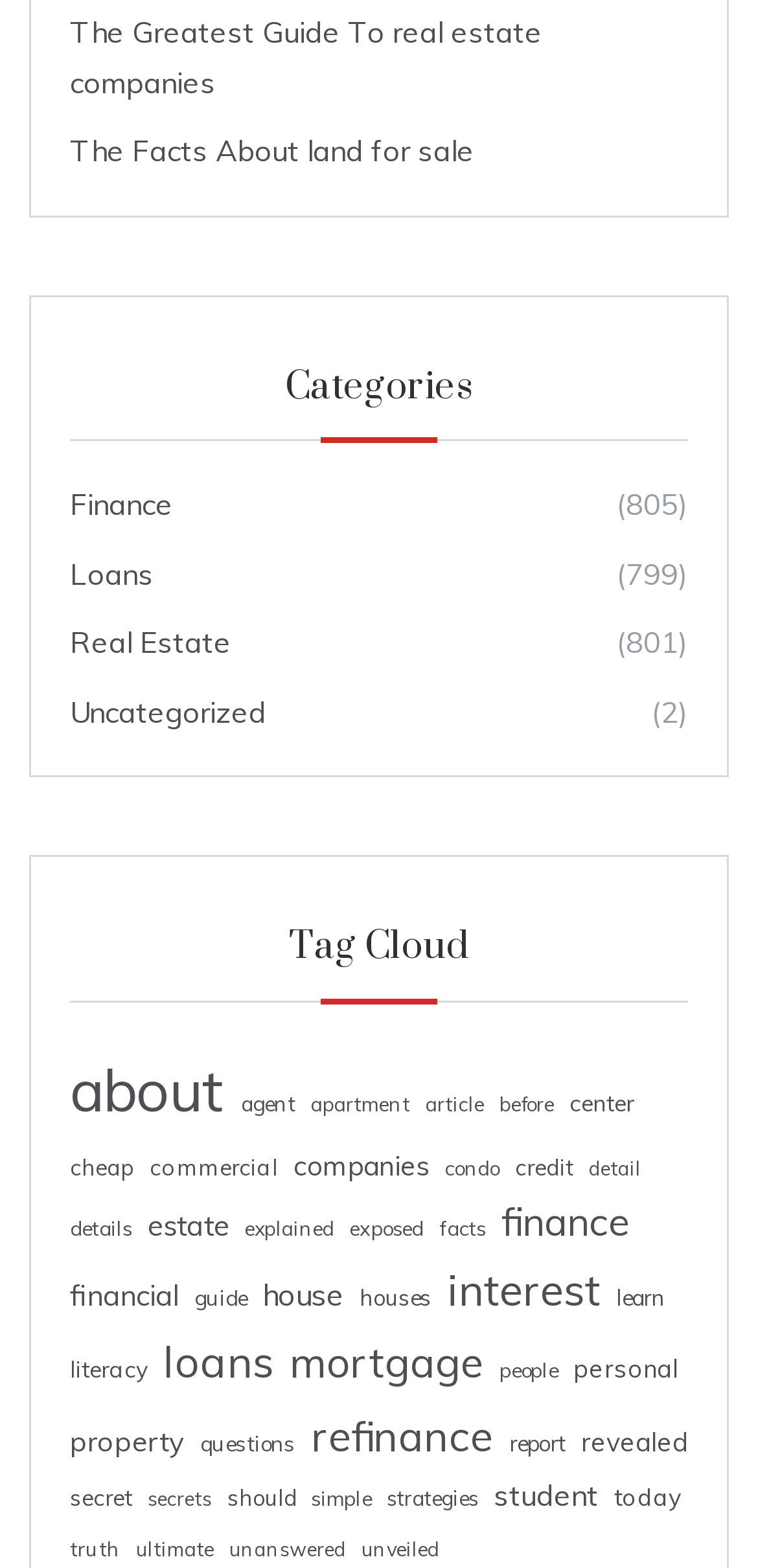Based on the element description Real Estate, identify the bounding box of the UI element in the given webpage screenshot. The coordinates should be in the format (top-left x, top-left y, bottom-right x, bottom-right y) and must be between 0 and 1.

[0.092, 0.394, 0.656, 0.426]